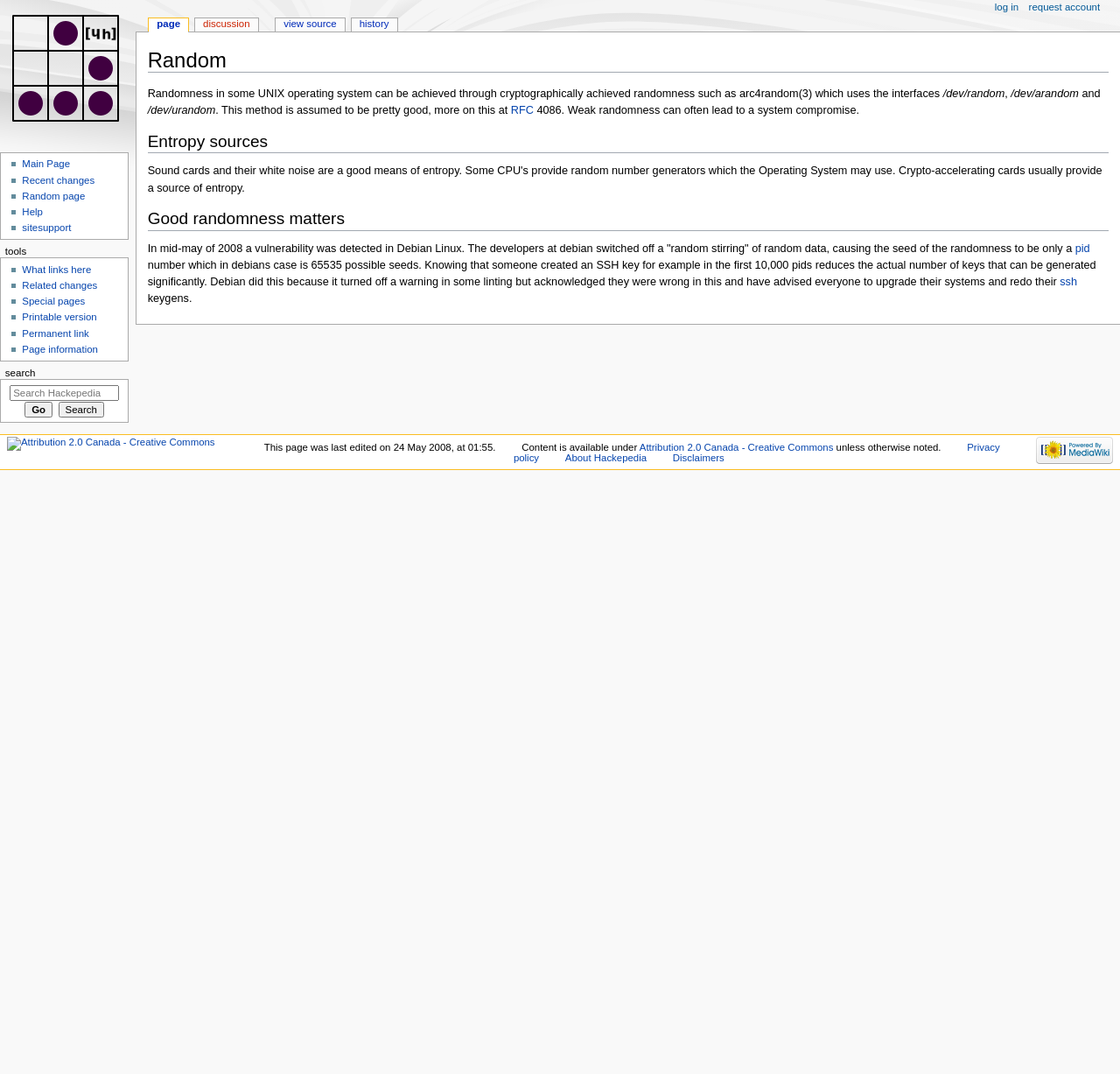What is the license under which the content of this webpage is available?
Please use the image to deliver a detailed and complete answer.

The content of this webpage is available under the Attribution 2.0 Canada - Creative Commons license, as indicated by the link at the bottom of the page.